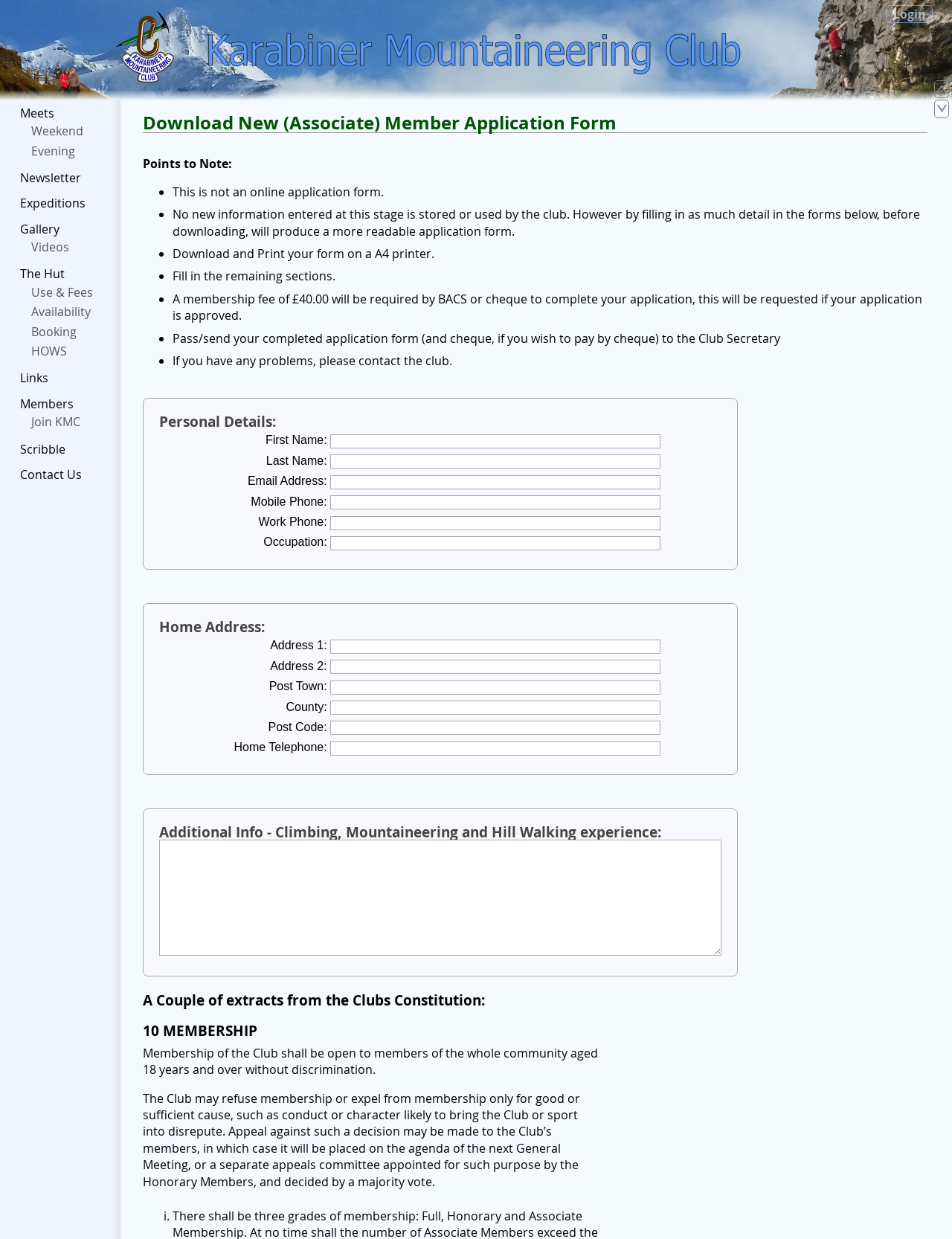Provide the bounding box coordinates for the UI element that is described as: "name="pt"".

[0.347, 0.549, 0.694, 0.56]